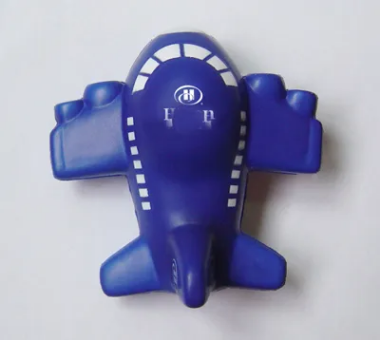Respond to the following query with just one word or a short phrase: 
What is the primary purpose of the stress ball?

Alleviate stress